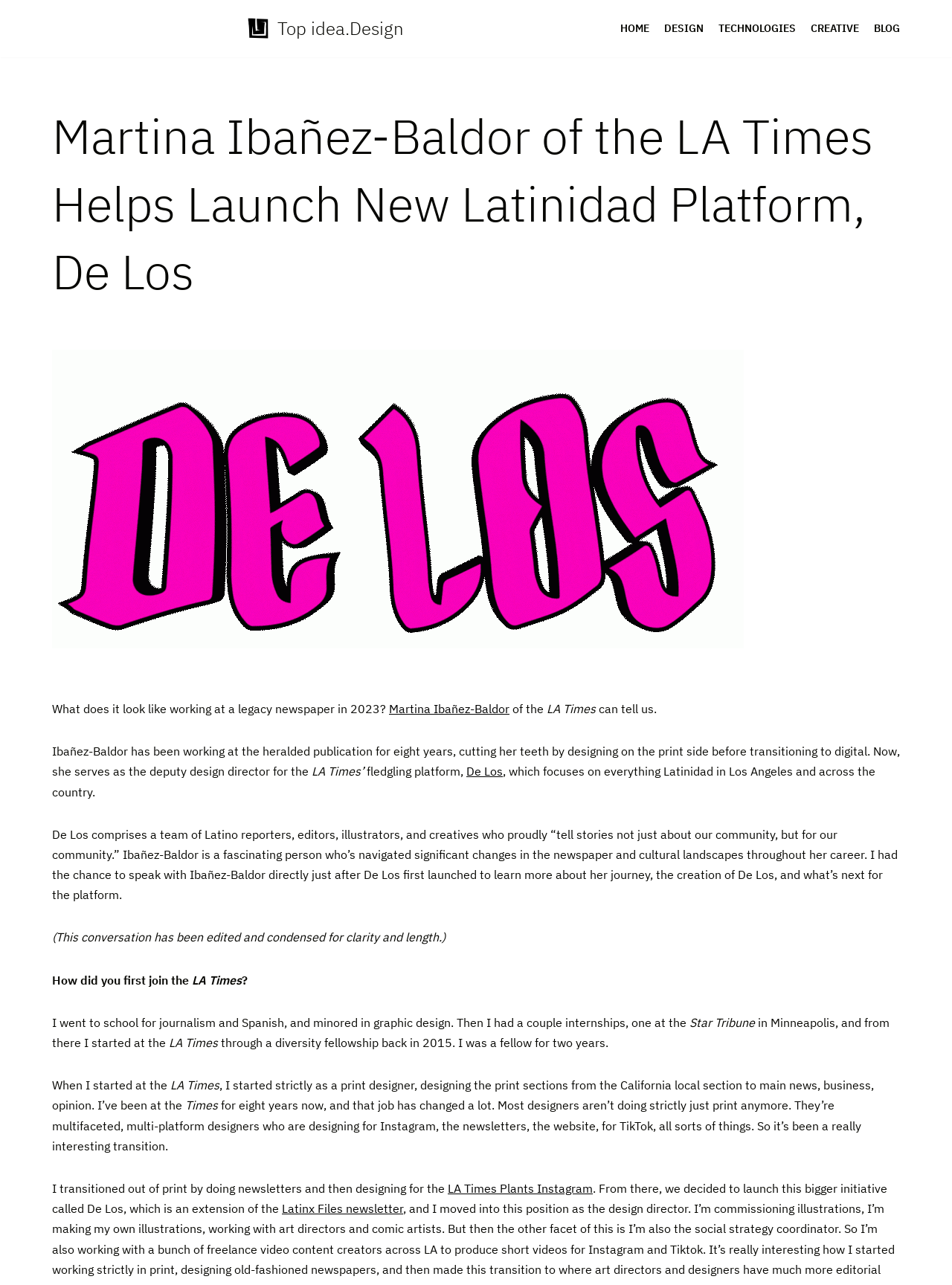Please find the bounding box coordinates of the clickable region needed to complete the following instruction: "Click on the 'HOME' link". The bounding box coordinates must consist of four float numbers between 0 and 1, i.e., [left, top, right, bottom].

[0.652, 0.015, 0.682, 0.029]